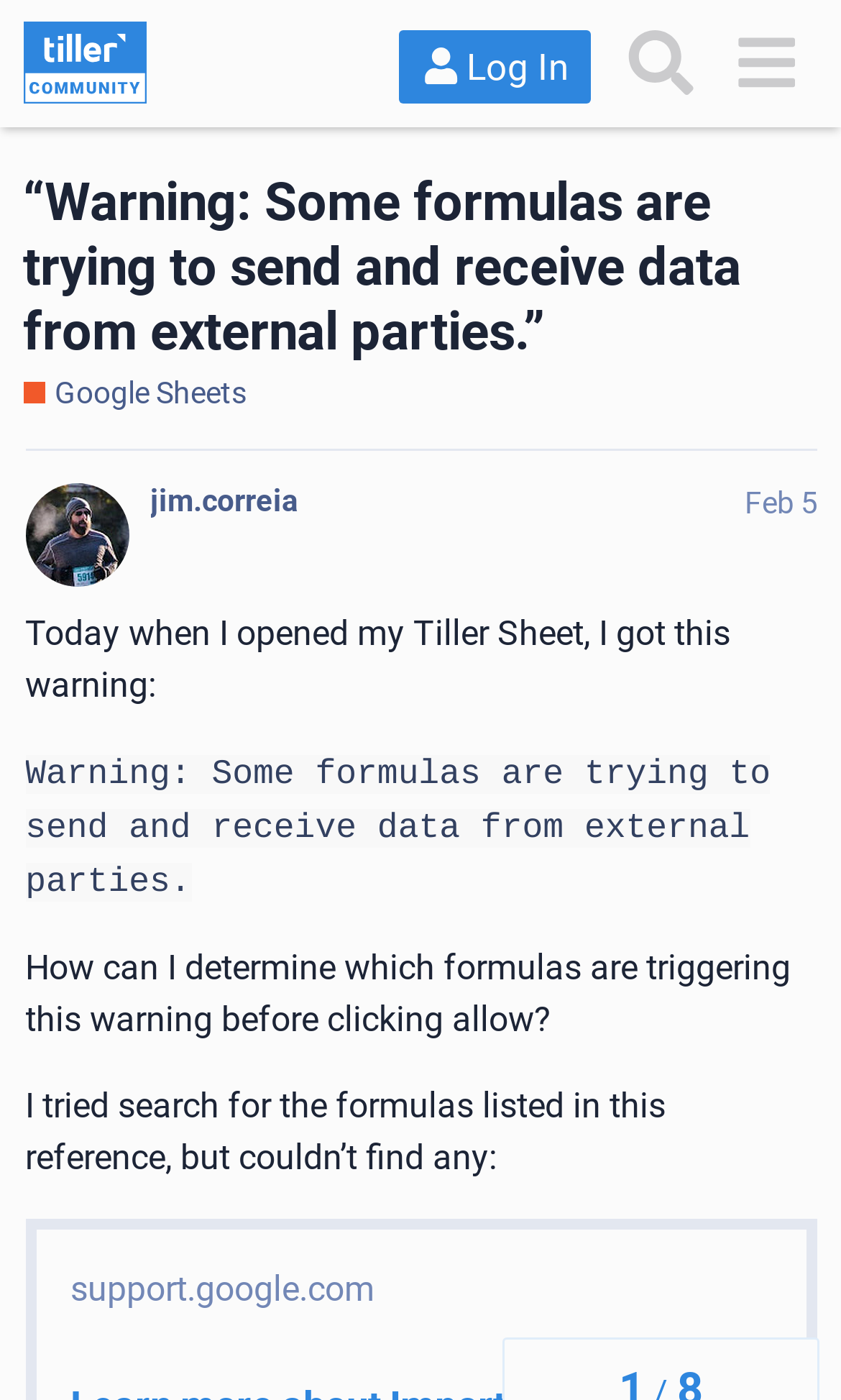Describe in detail what you see on the webpage.

The webpage appears to be a forum or discussion board, specifically a topic page on the Tiller Community platform. At the top, there is a header section with a logo image and a link to the Tiller Community, accompanied by three buttons: "Log In", "Search", and a menu button. 

Below the header, there is a heading that displays the title of the topic, "Warning: Some formulas are trying to send and receive data from external parties." This title is also a link. To the right of the title, there is a link to "Google Sheets". 

The main content of the page is a post from a user named "jim.correia" dated February 5. The post consists of four paragraphs of text. The first paragraph describes the issue the user is experiencing, where they received a warning about formulas trying to send and receive data from external parties when opening their Tiller Sheet. The second paragraph is the warning message itself. The third paragraph asks how to determine which formulas are triggering the warning. The fourth paragraph mentions that the user tried searching for formulas listed in a reference but couldn't find any. 

At the bottom of the post, there is a link to a support page on Google, indicated by the URL "support.google.com".